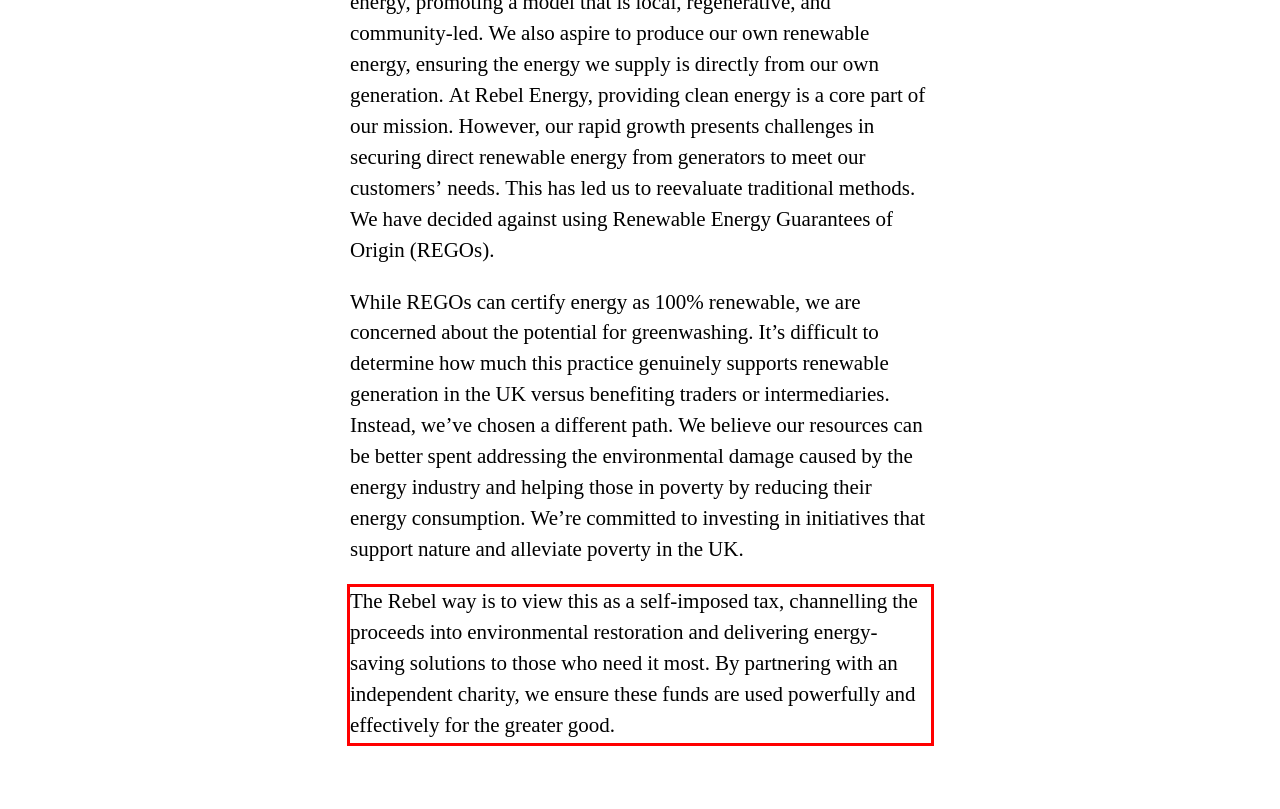Please identify and extract the text from the UI element that is surrounded by a red bounding box in the provided webpage screenshot.

The Rebel way is to view this as a self-imposed tax, channelling the proceeds into environmental restoration and delivering energy-saving solutions to those who need it most. By partnering with an independent charity, we ensure these funds are used powerfully and effectively for the greater good.